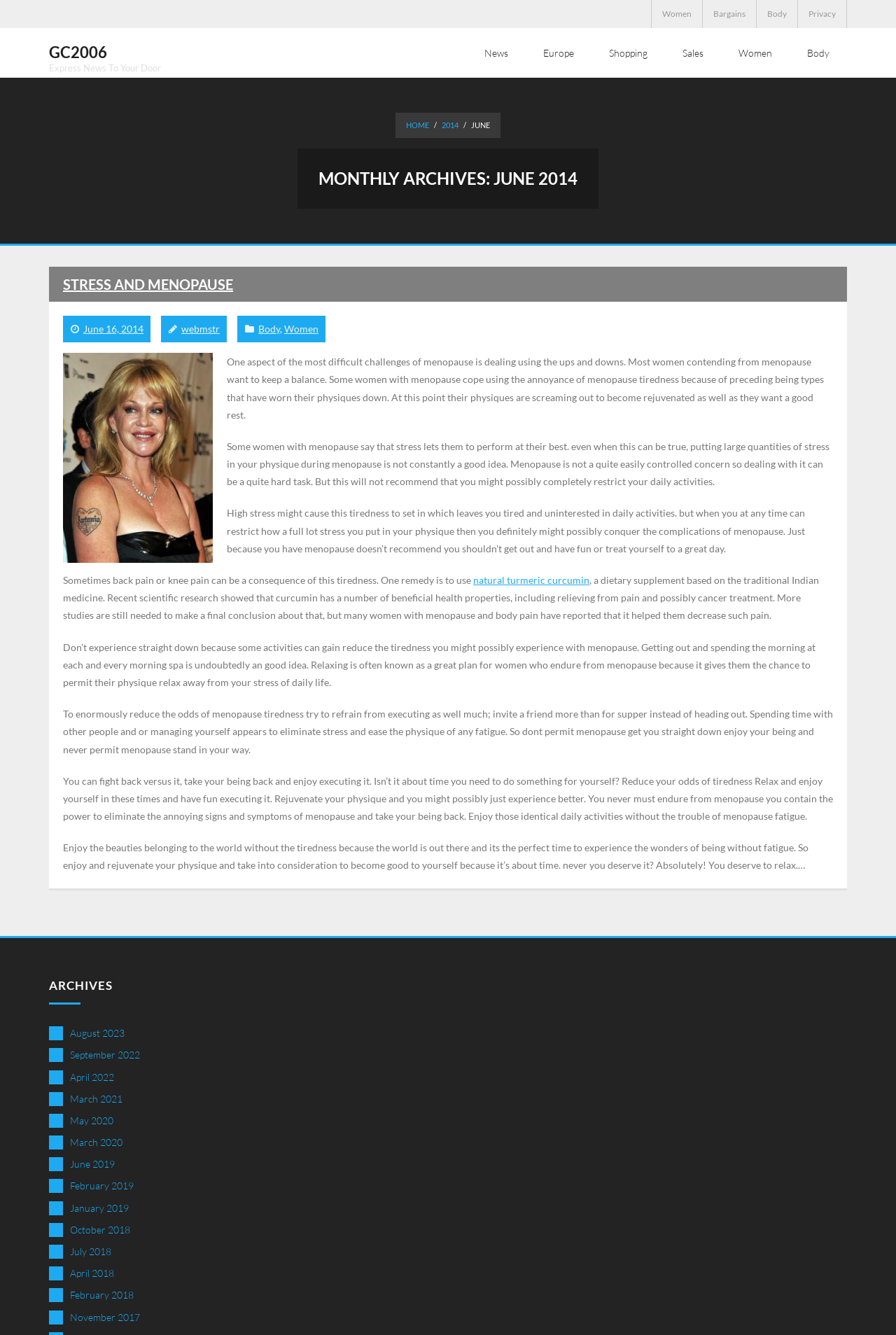Provide a short, one-word or phrase answer to the question below:
What is the category of the link 'Women'?

Body